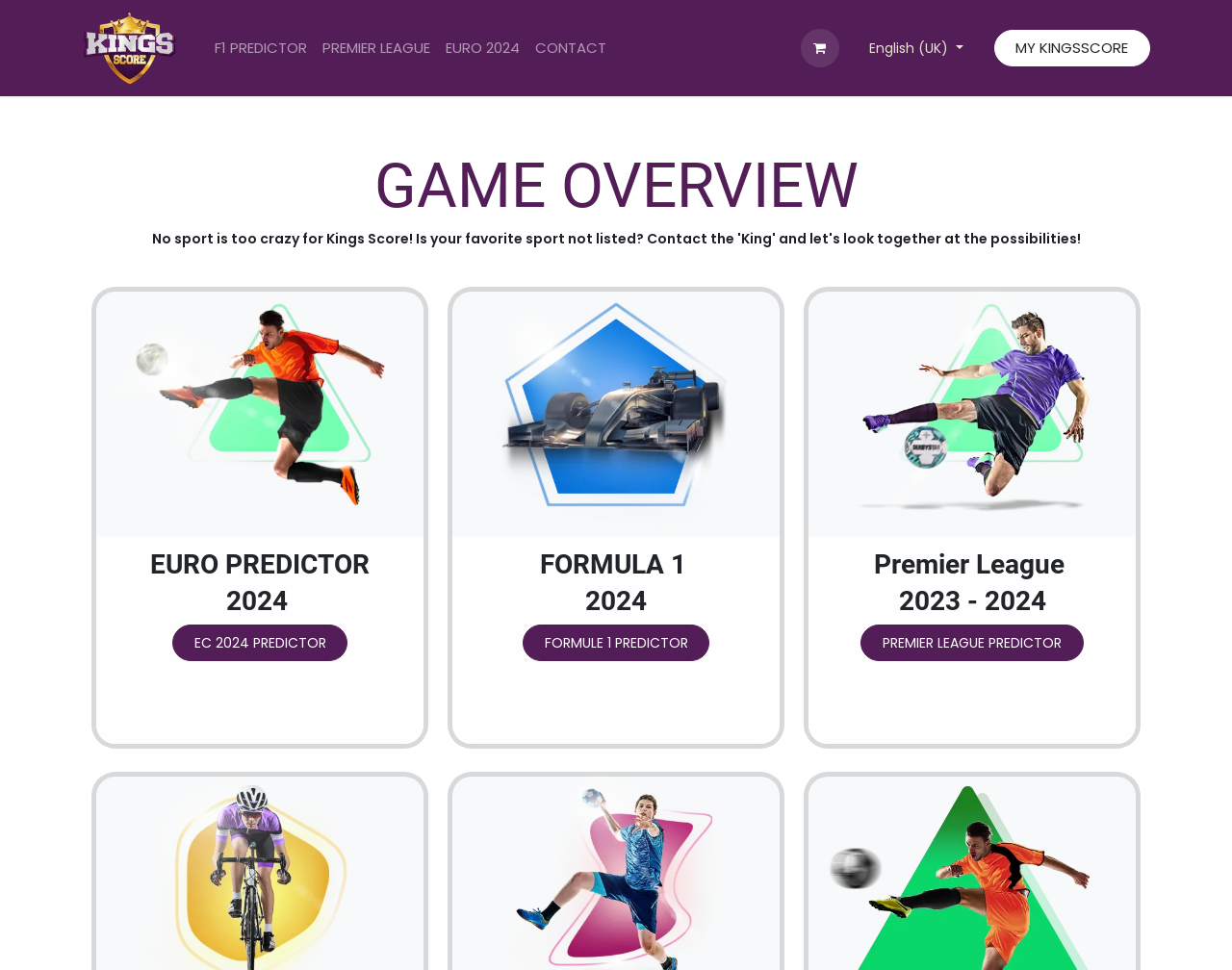Give the bounding box coordinates for the element described by: "PREMIER LEAGUE".

[0.255, 0.028, 0.355, 0.071]